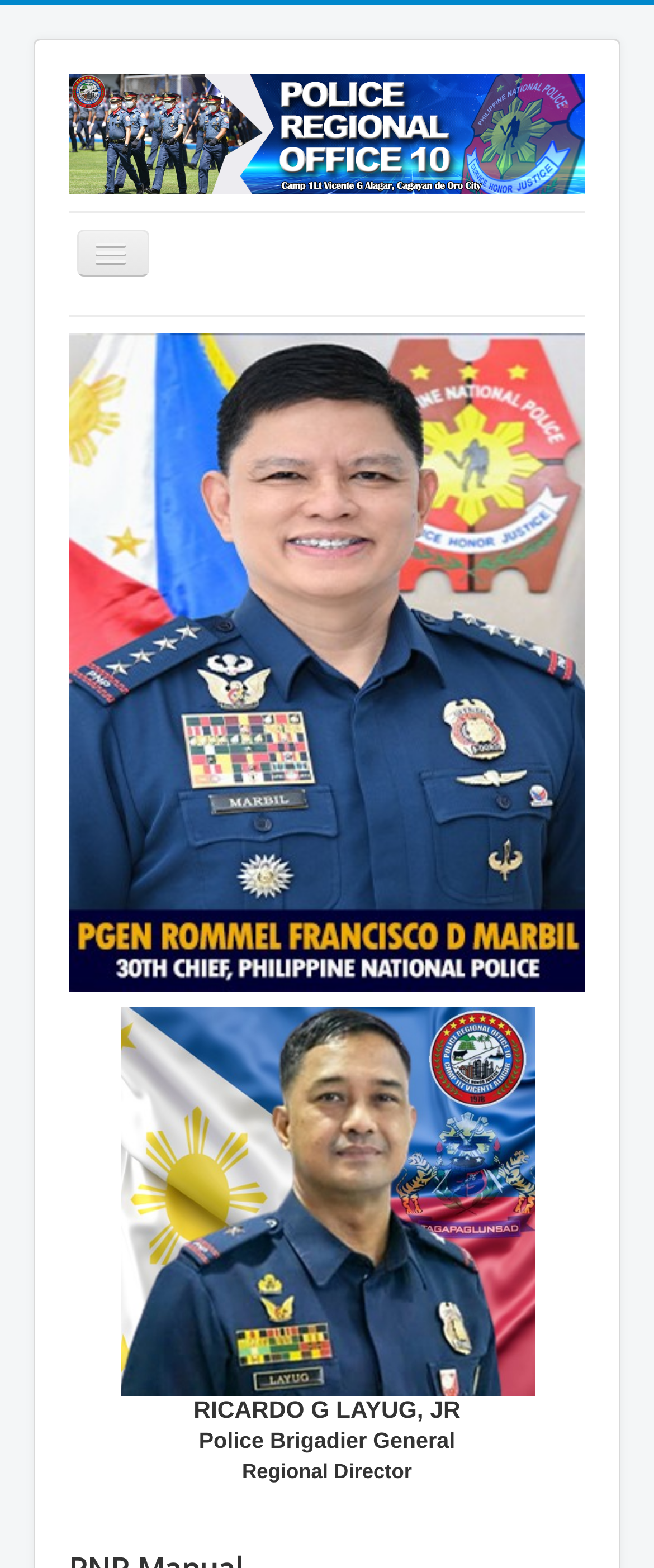Please give the bounding box coordinates of the area that should be clicked to fulfill the following instruction: "access PNP Members". The coordinates should be in the format of four float numbers from 0 to 1, i.e., [left, top, right, bottom].

[0.105, 0.271, 0.895, 0.305]